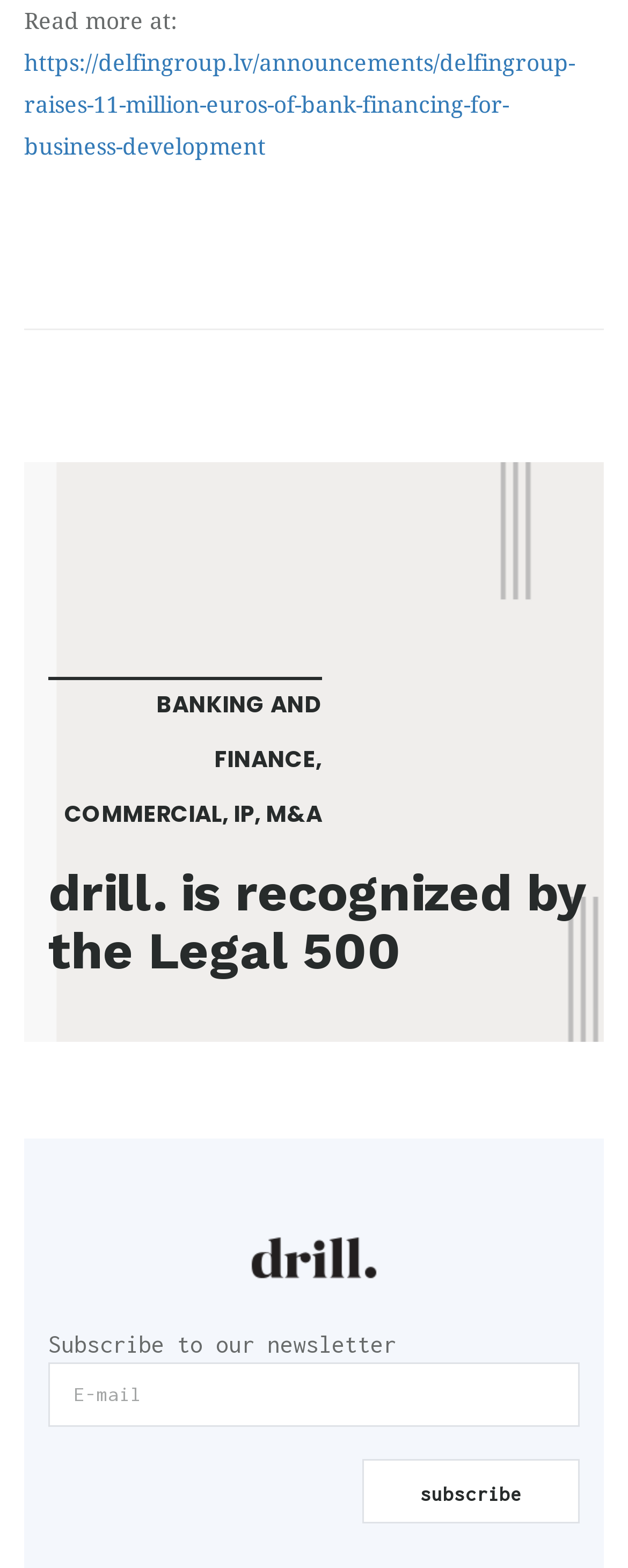Could you determine the bounding box coordinates of the clickable element to complete the instruction: "Click on '2'"? Provide the coordinates as four float numbers between 0 and 1, i.e., [left, top, right, bottom].

None